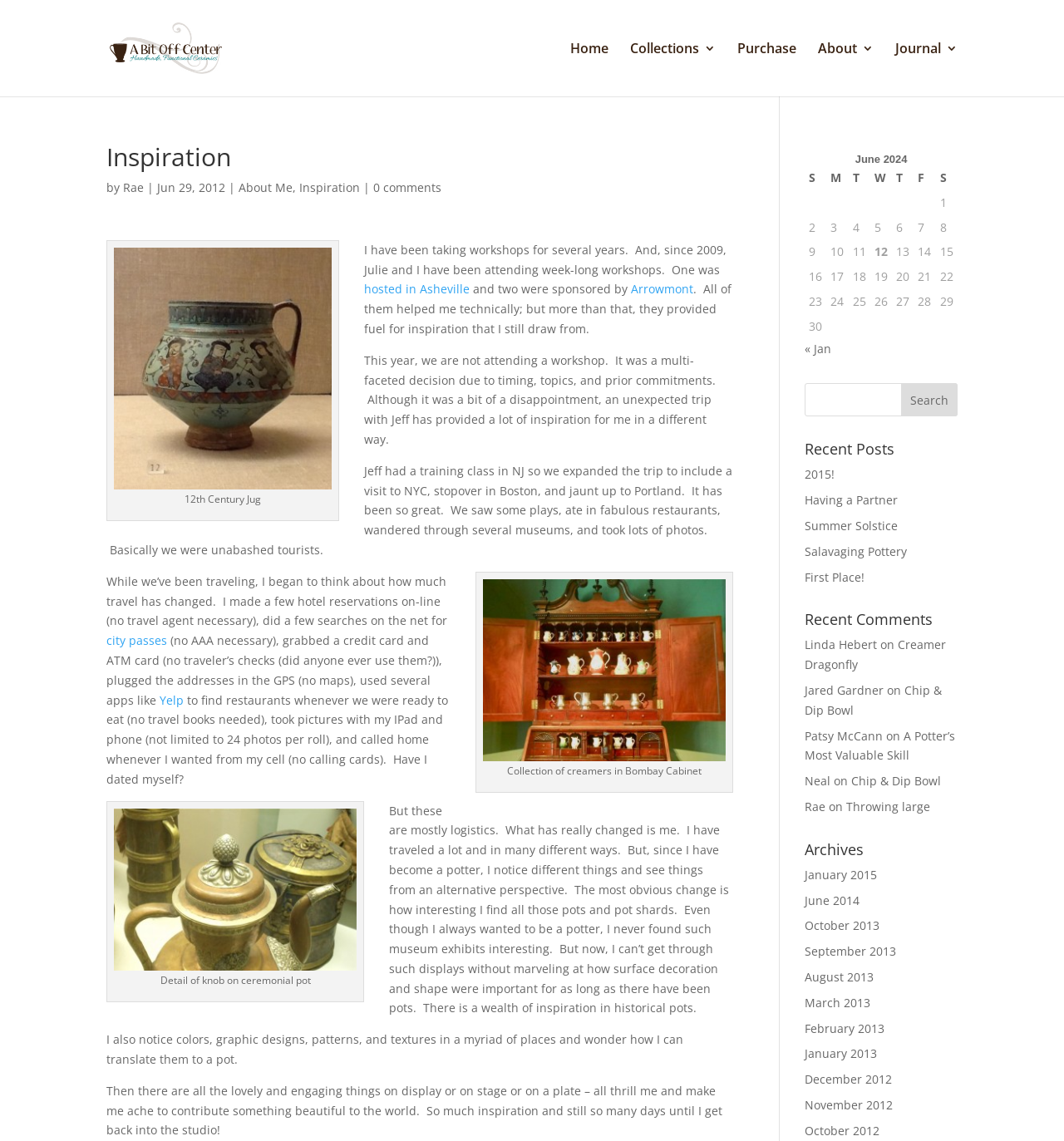Please find the bounding box coordinates of the element that needs to be clicked to perform the following instruction: "View more posts from Mike Valiquette". The bounding box coordinates should be four float numbers between 0 and 1, represented as [left, top, right, bottom].

None